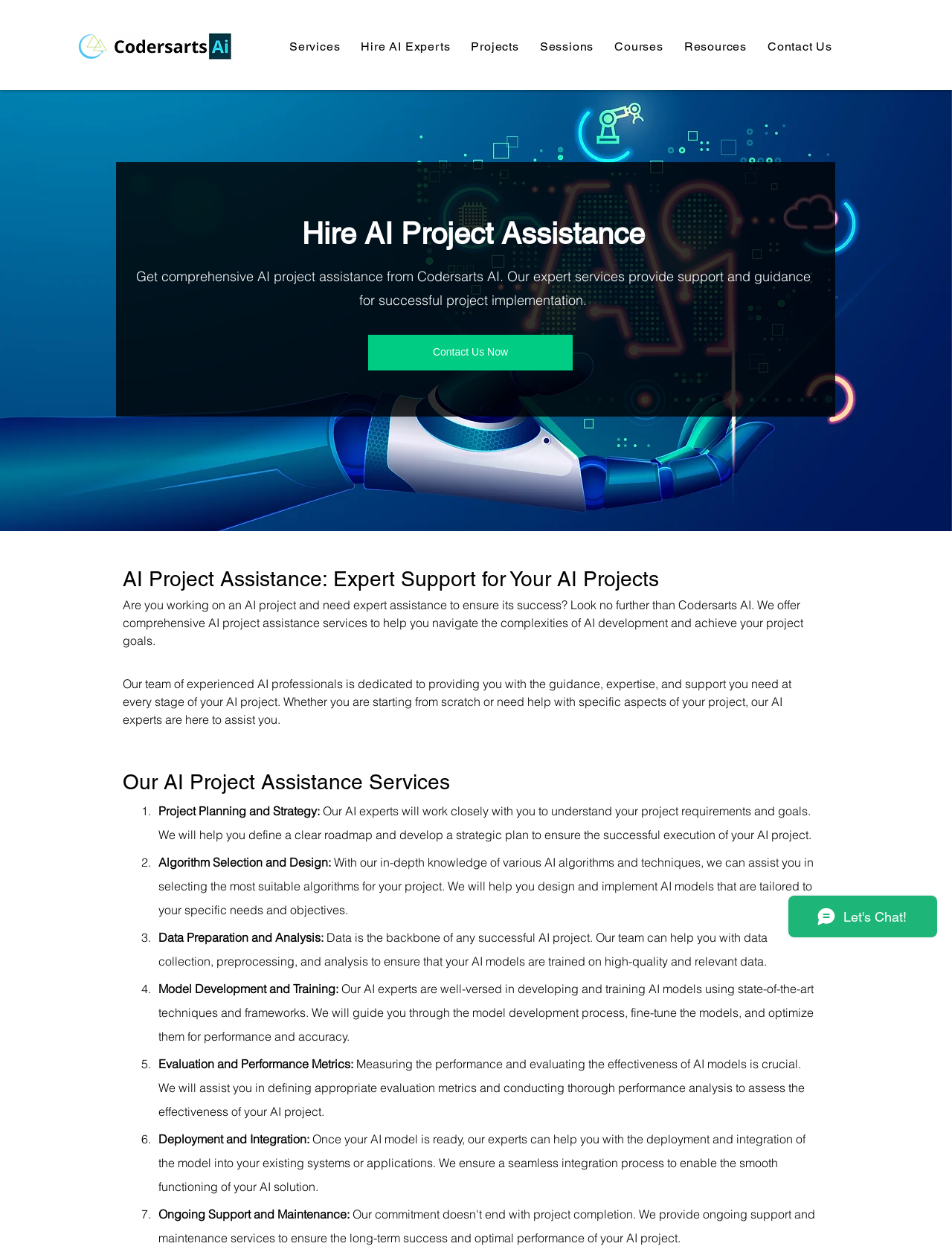Identify the bounding box coordinates for the UI element mentioned here: "Resources". Provide the coordinates as four float values between 0 and 1, i.e., [left, top, right, bottom].

[0.711, 0.026, 0.792, 0.049]